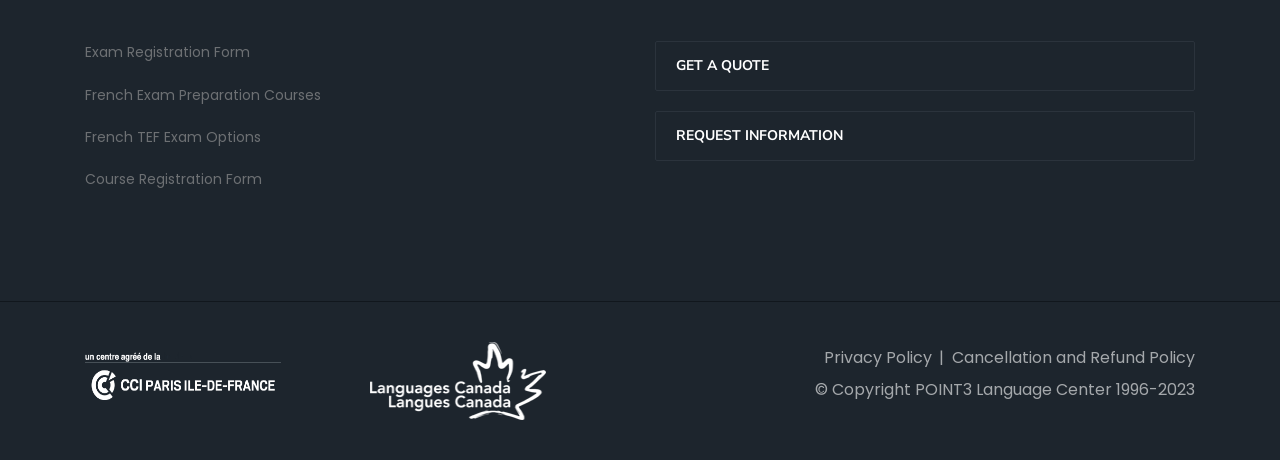Specify the bounding box coordinates of the element's region that should be clicked to achieve the following instruction: "read privacy policy". The bounding box coordinates consist of four float numbers between 0 and 1, in the format [left, top, right, bottom].

[0.644, 0.743, 0.728, 0.813]